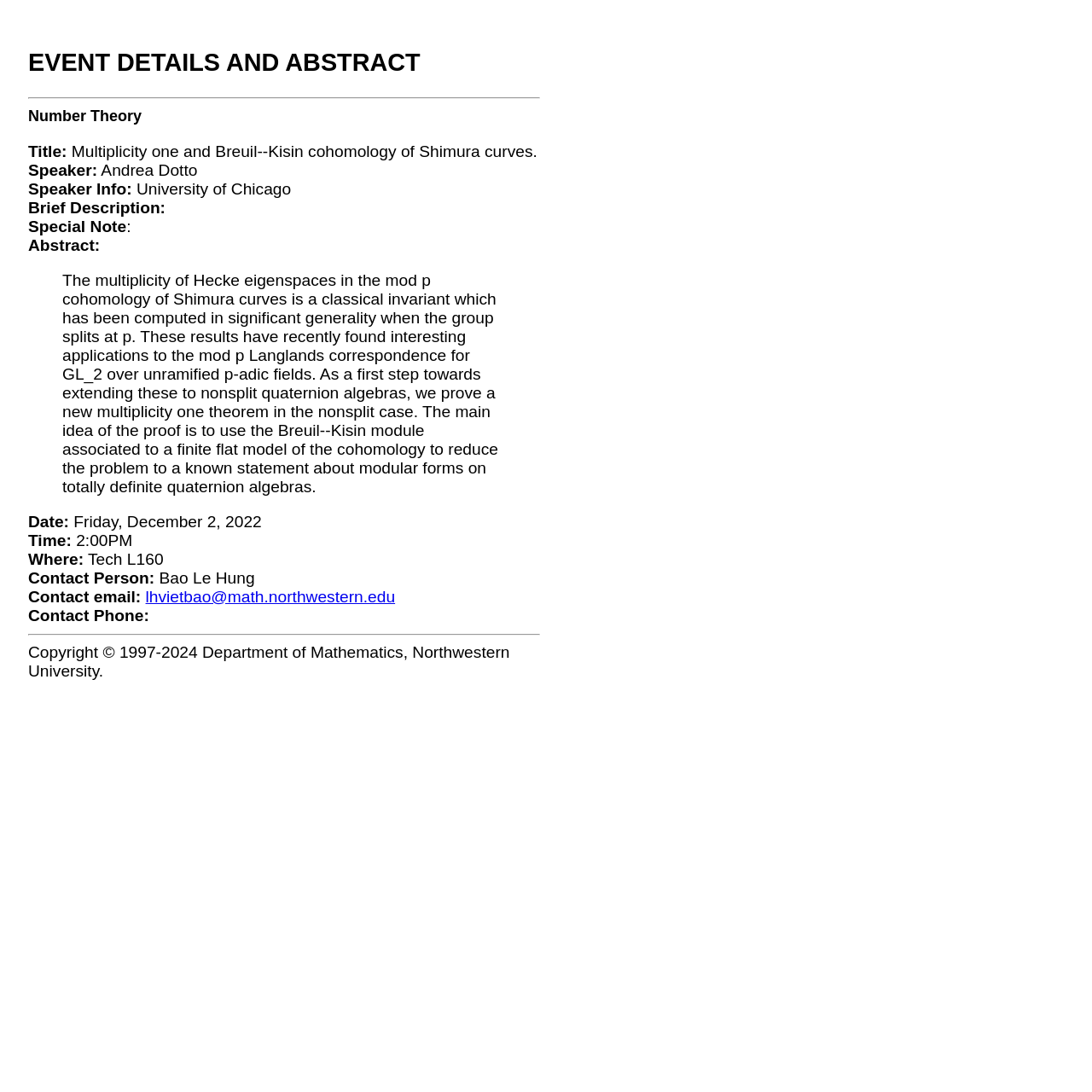From the image, can you give a detailed response to the question below:
Who is the speaker of the event?

I found the speaker's name by looking at the text following 'Speaker:' which is 'Andrea Dotto'.